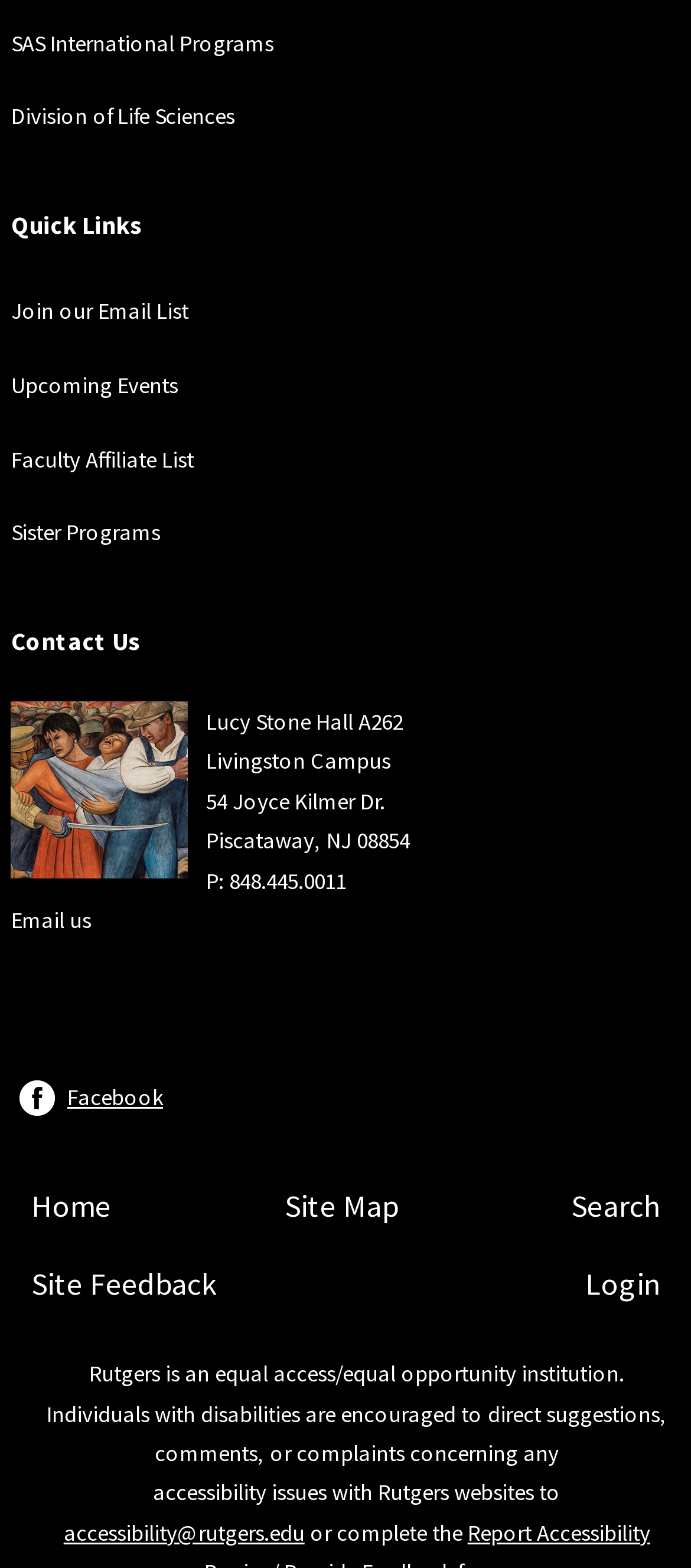Identify the bounding box coordinates for the region of the element that should be clicked to carry out the instruction: "Email us". The bounding box coordinates should be four float numbers between 0 and 1, i.e., [left, top, right, bottom].

[0.016, 0.577, 0.132, 0.595]